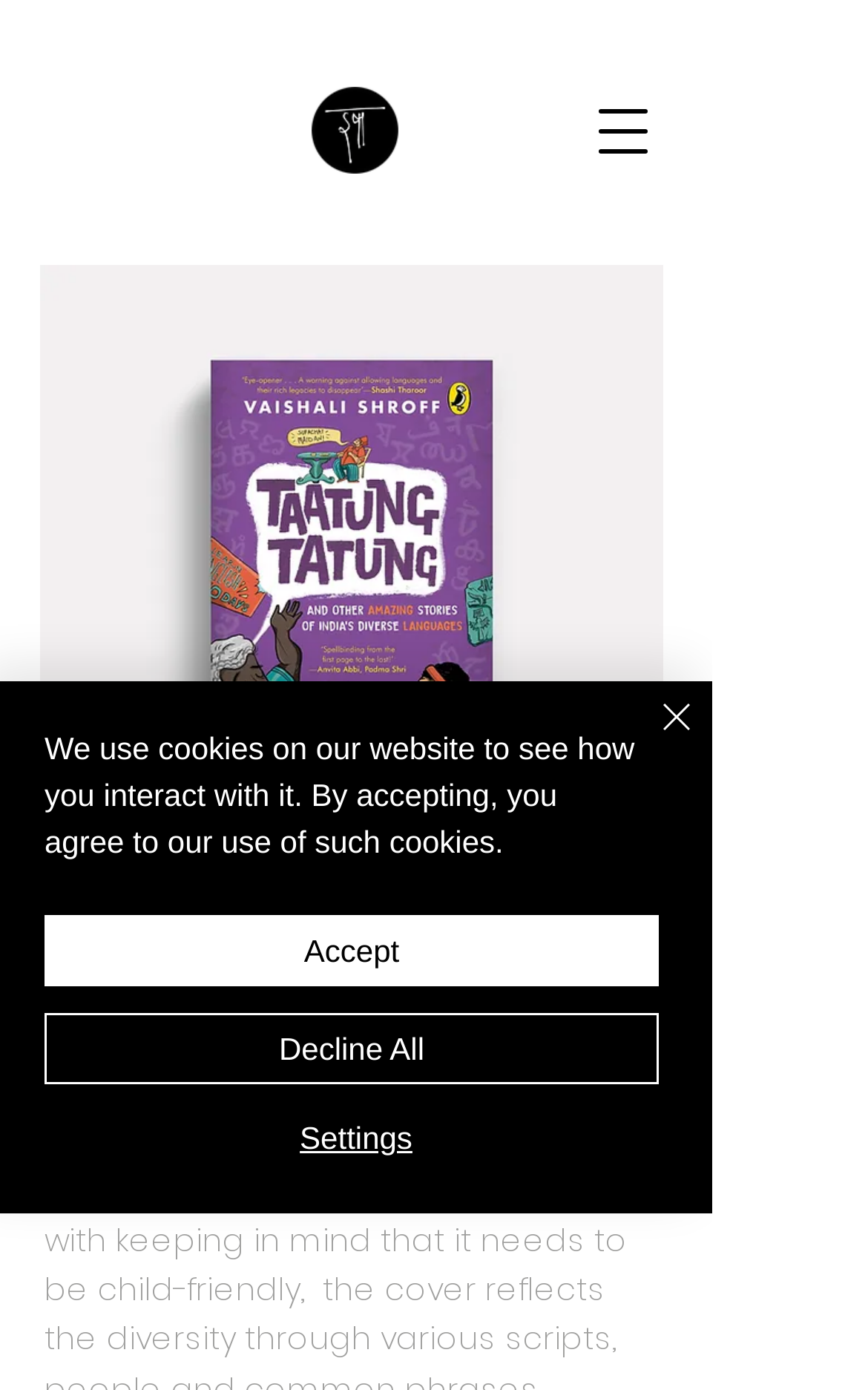Using the element description Settings, predict the bounding box coordinates for the UI element. Provide the coordinates in (top-left x, top-left y, bottom-right x, bottom-right y) format with values ranging from 0 to 1.

[0.056, 0.802, 0.764, 0.834]